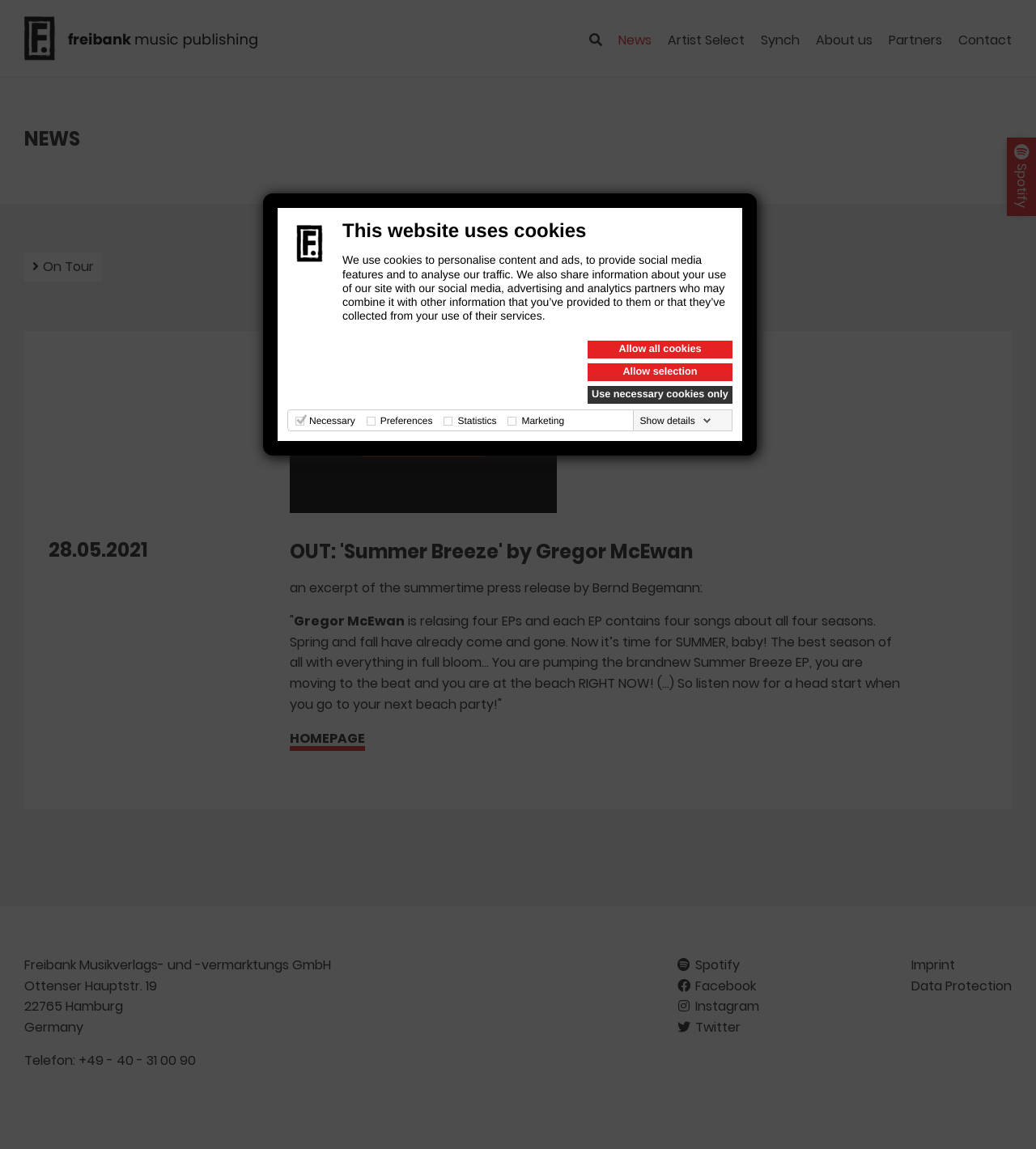Determine the bounding box coordinates of the UI element described by: "Data Protection".

[0.88, 0.85, 0.977, 0.866]